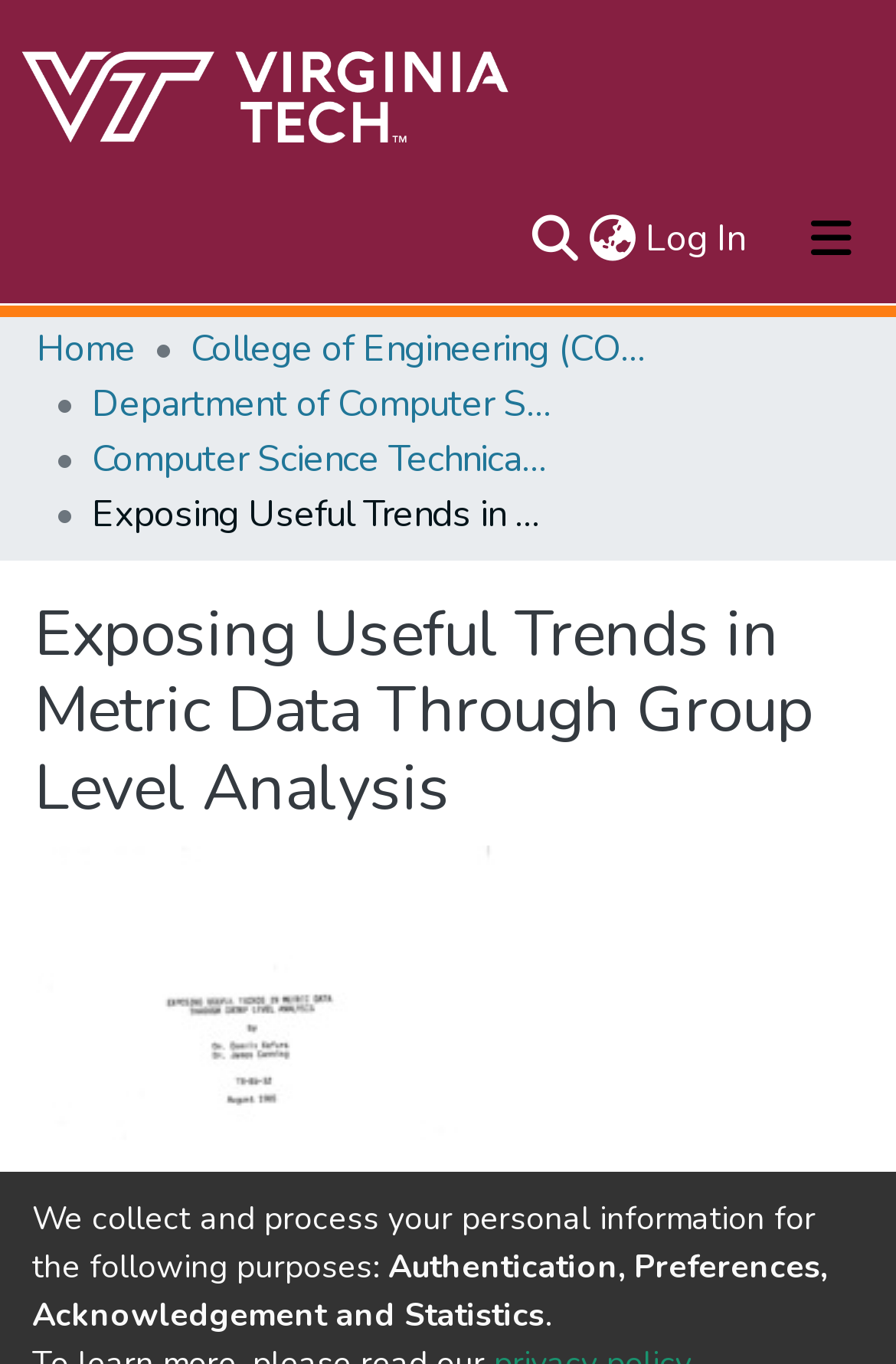Based on the image, please respond to the question with as much detail as possible:
What is the current login status?

I found a link 'Log In (current)' at the top right corner of the webpage, which has a bounding box coordinate of [0.715, 0.157, 0.836, 0.194]. This indicates that the user is currently logged in.